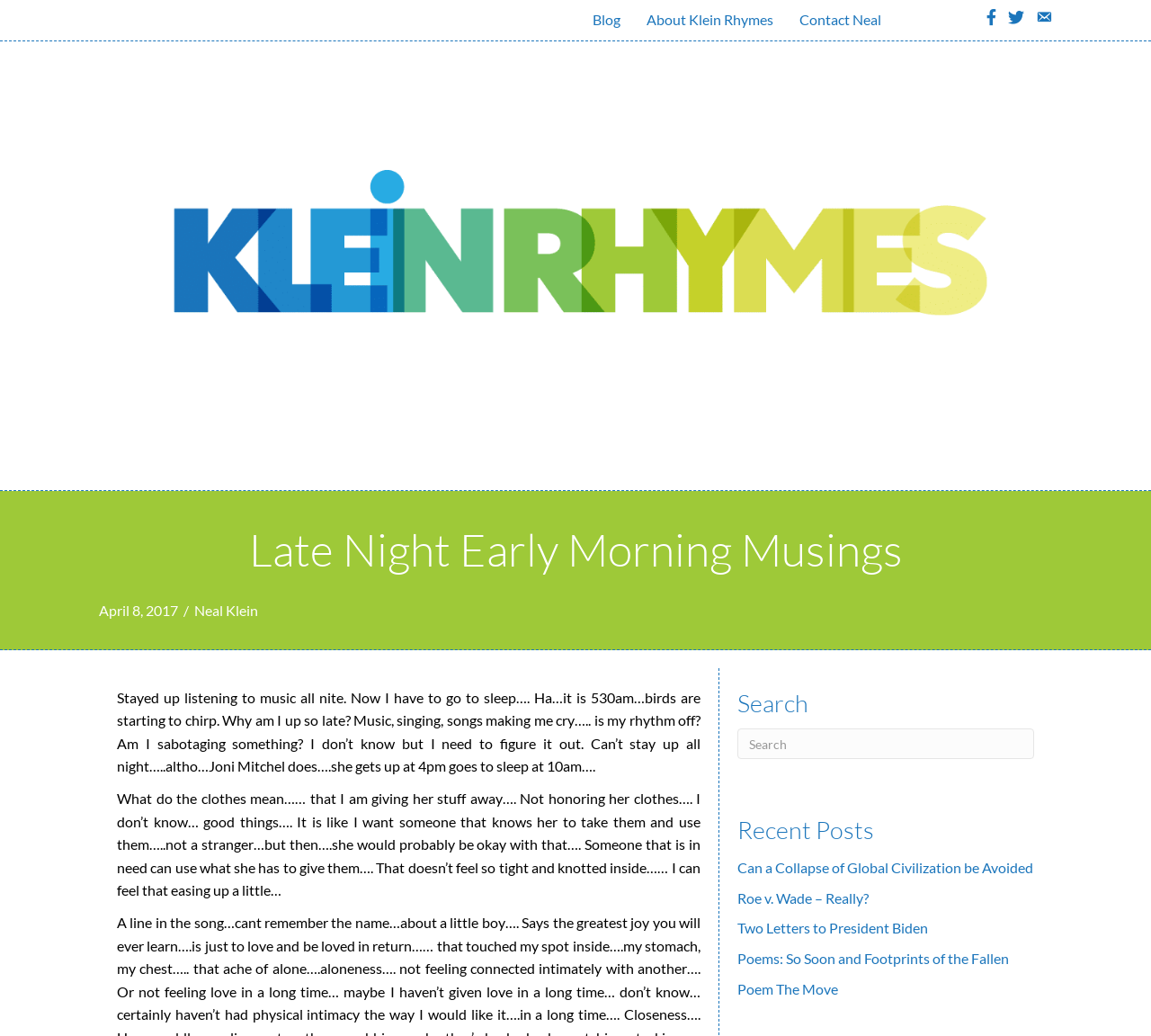Find the bounding box coordinates for the HTML element described in this sentence: "Blog". Provide the coordinates as four float numbers between 0 and 1, in the format [left, top, right, bottom].

[0.504, 0.0, 0.55, 0.038]